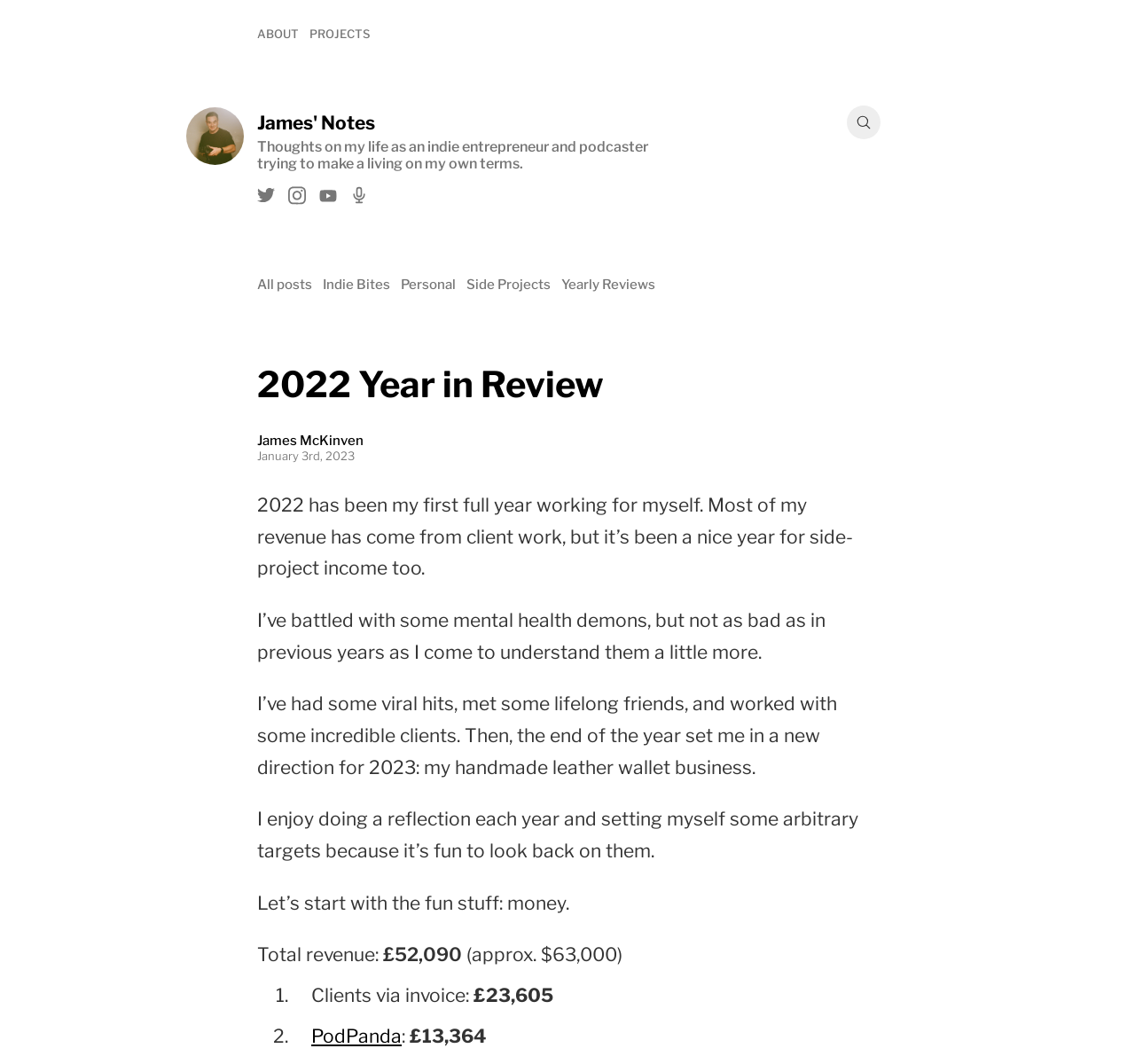What is the name of the blog?
Please look at the screenshot and answer in one word or a short phrase.

James' Notes